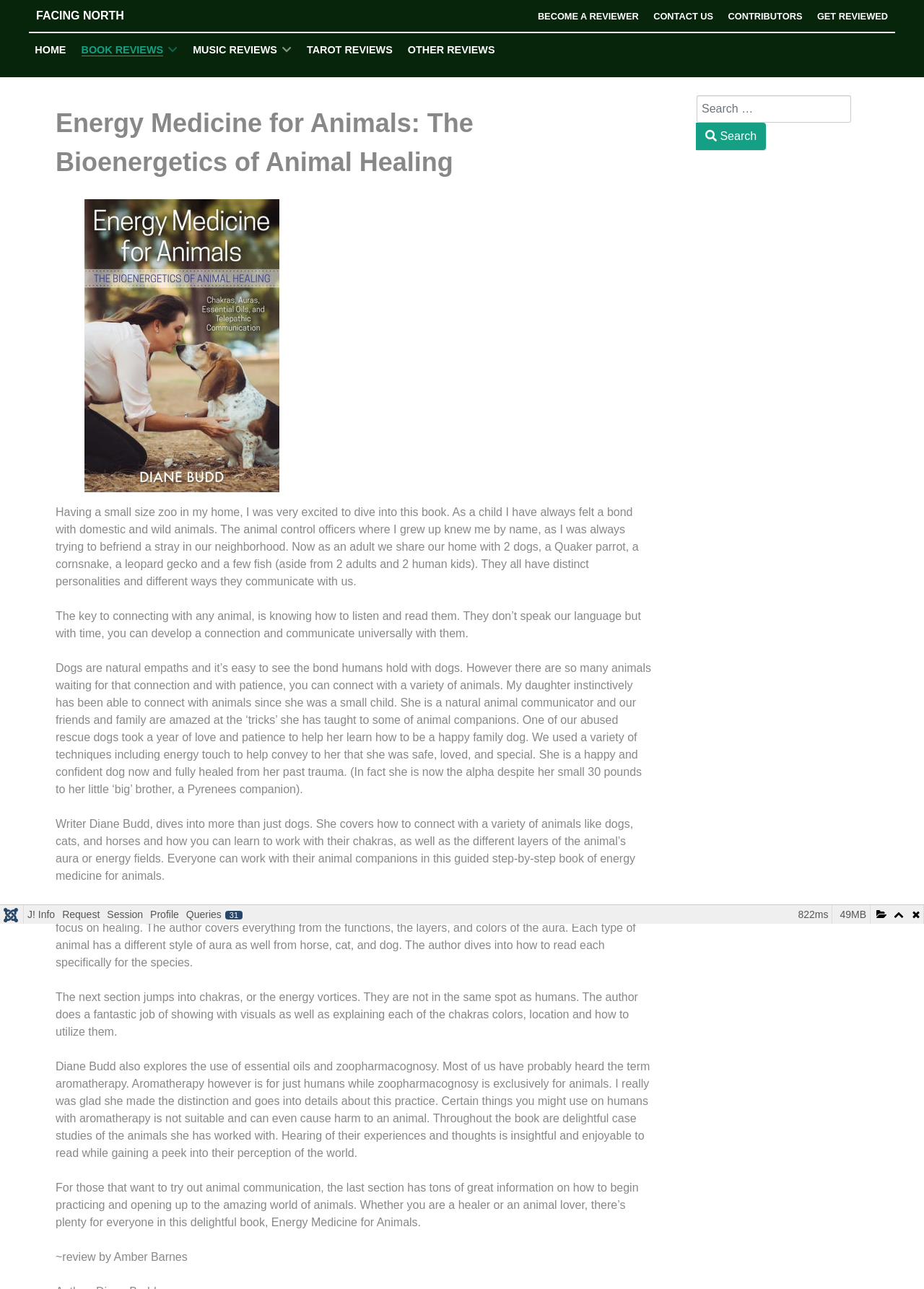Locate the bounding box coordinates of the element that should be clicked to fulfill the instruction: "Contact Us".

[0.707, 0.008, 0.772, 0.017]